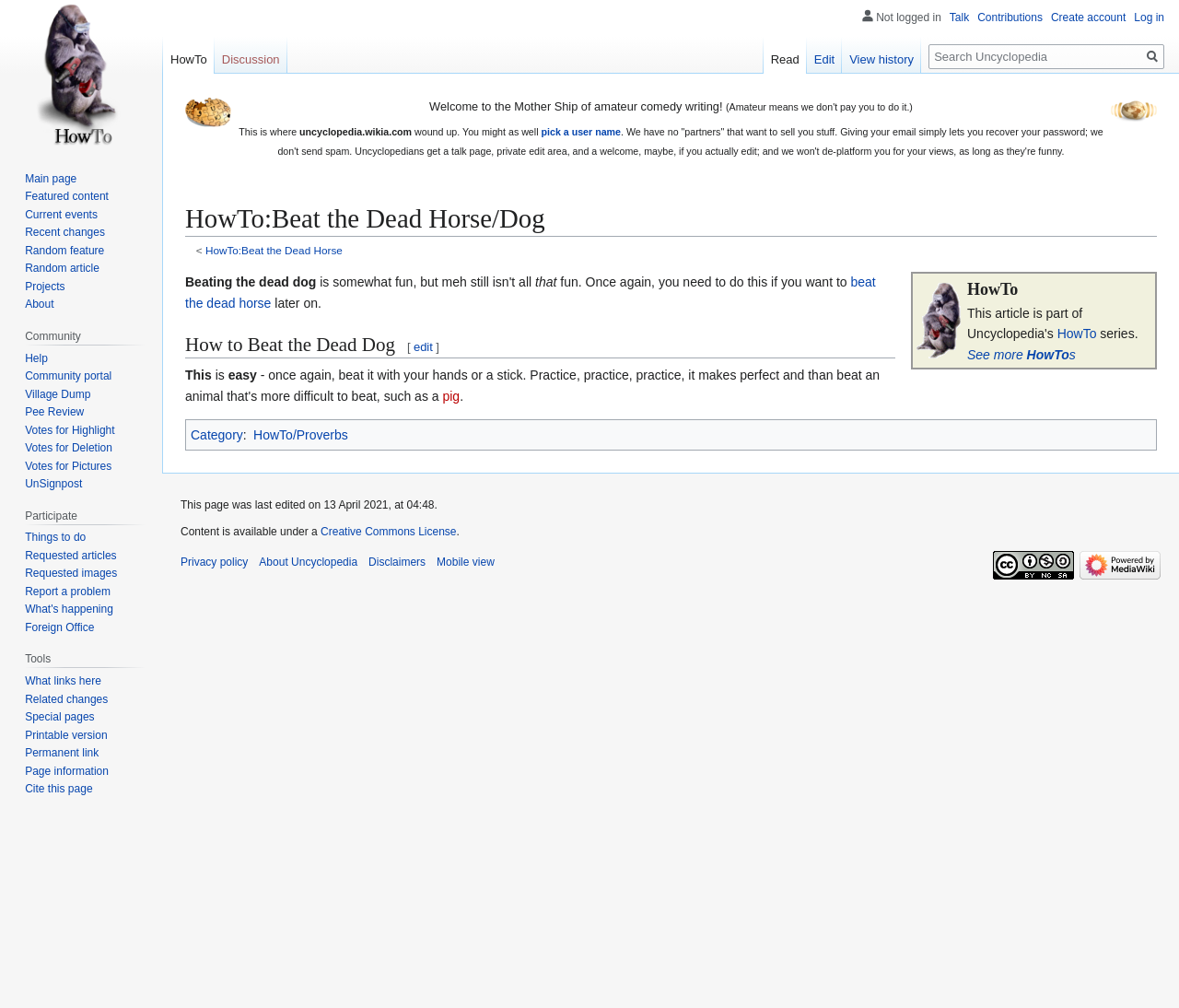Could you please study the image and provide a detailed answer to the question:
What is the name of the encyclopedia?

The name of the encyclopedia can be inferred from the text 'Welcome to the Mother Ship of amateur comedy writing!' and the logo 'UnNews Logo Potato1.png' which suggests that the encyclopedia is called Uncyclopedia.